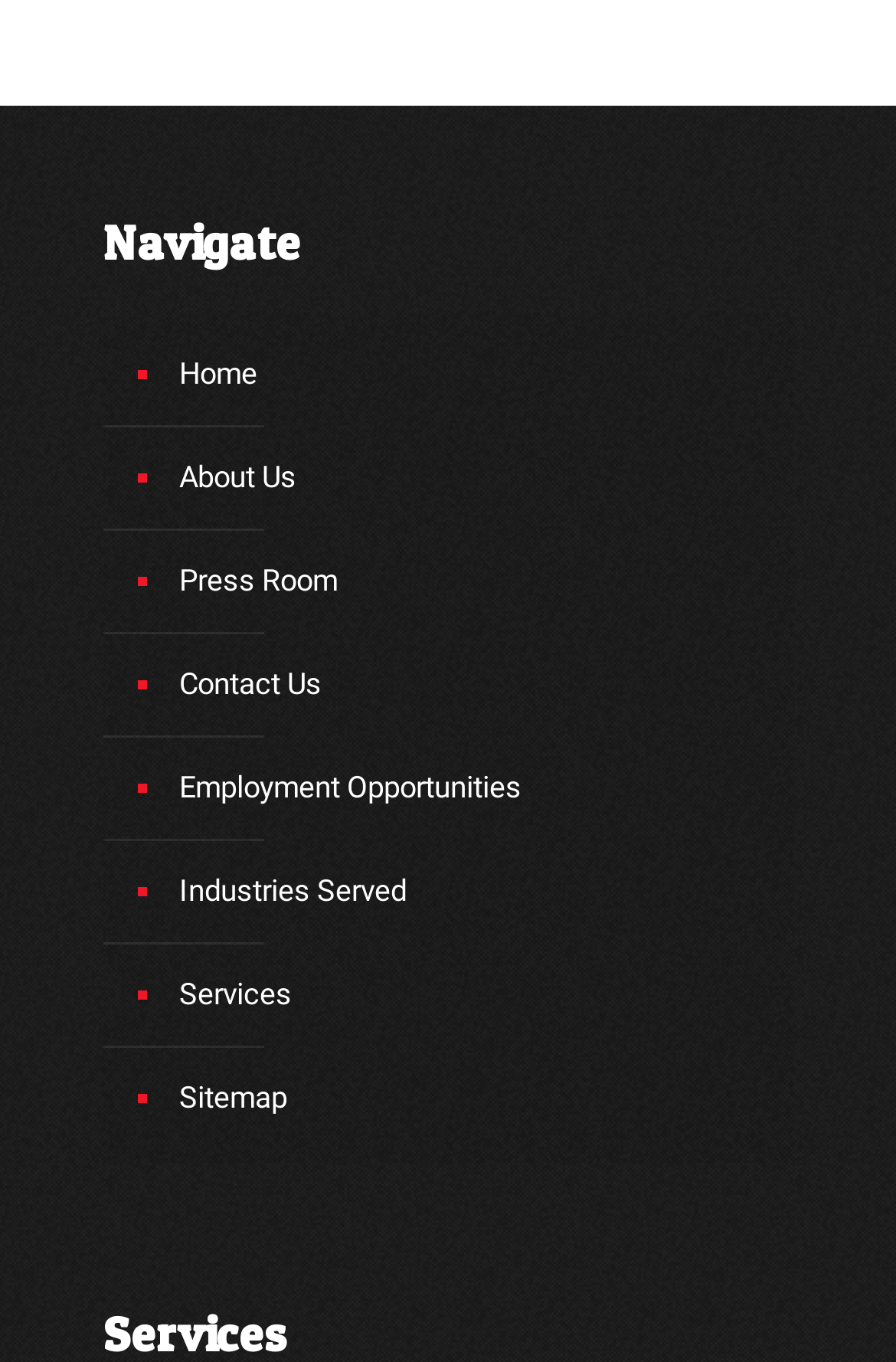Specify the bounding box coordinates for the region that must be clicked to perform the given instruction: "Explore Industries Served".

[0.192, 0.618, 0.859, 0.693]